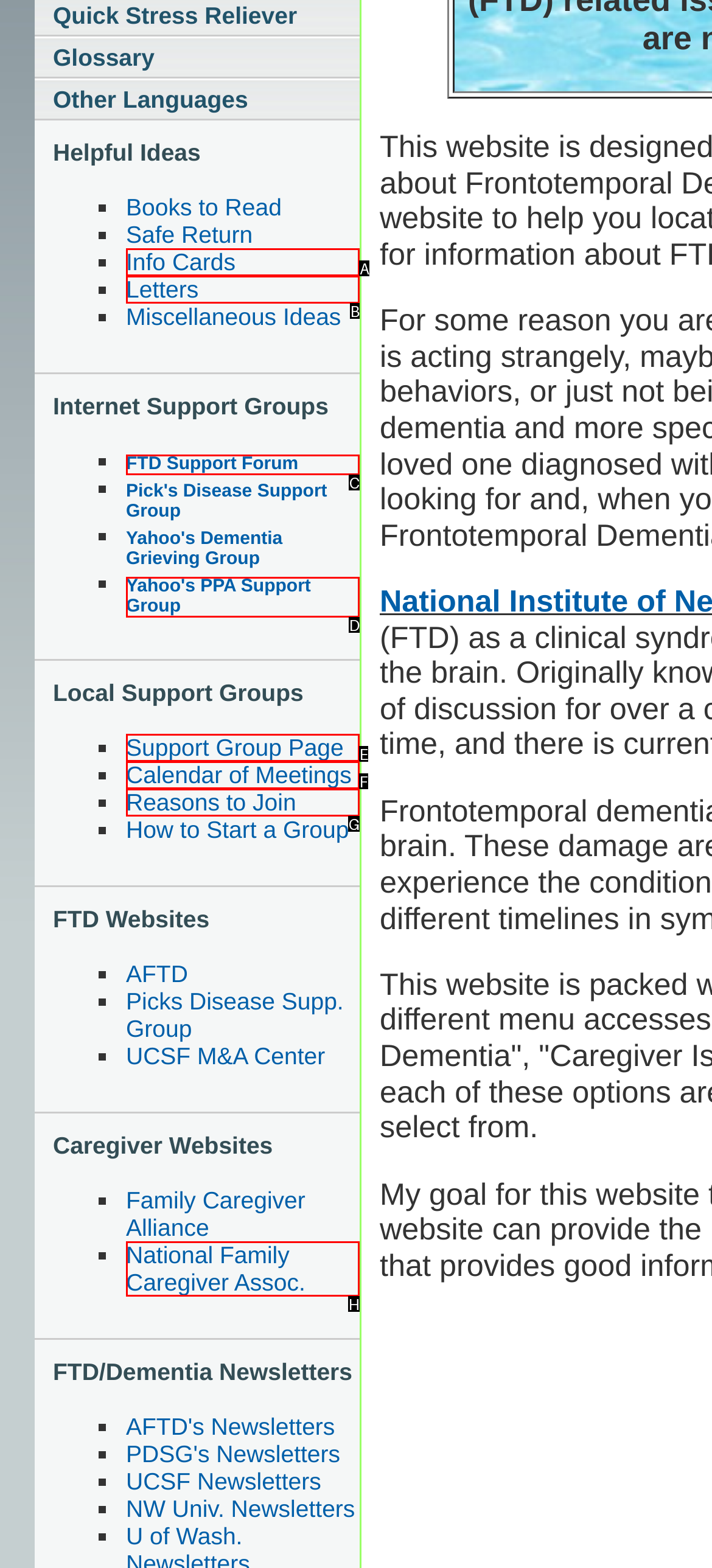Given the description: Letters, identify the HTML element that fits best. Respond with the letter of the correct option from the choices.

B